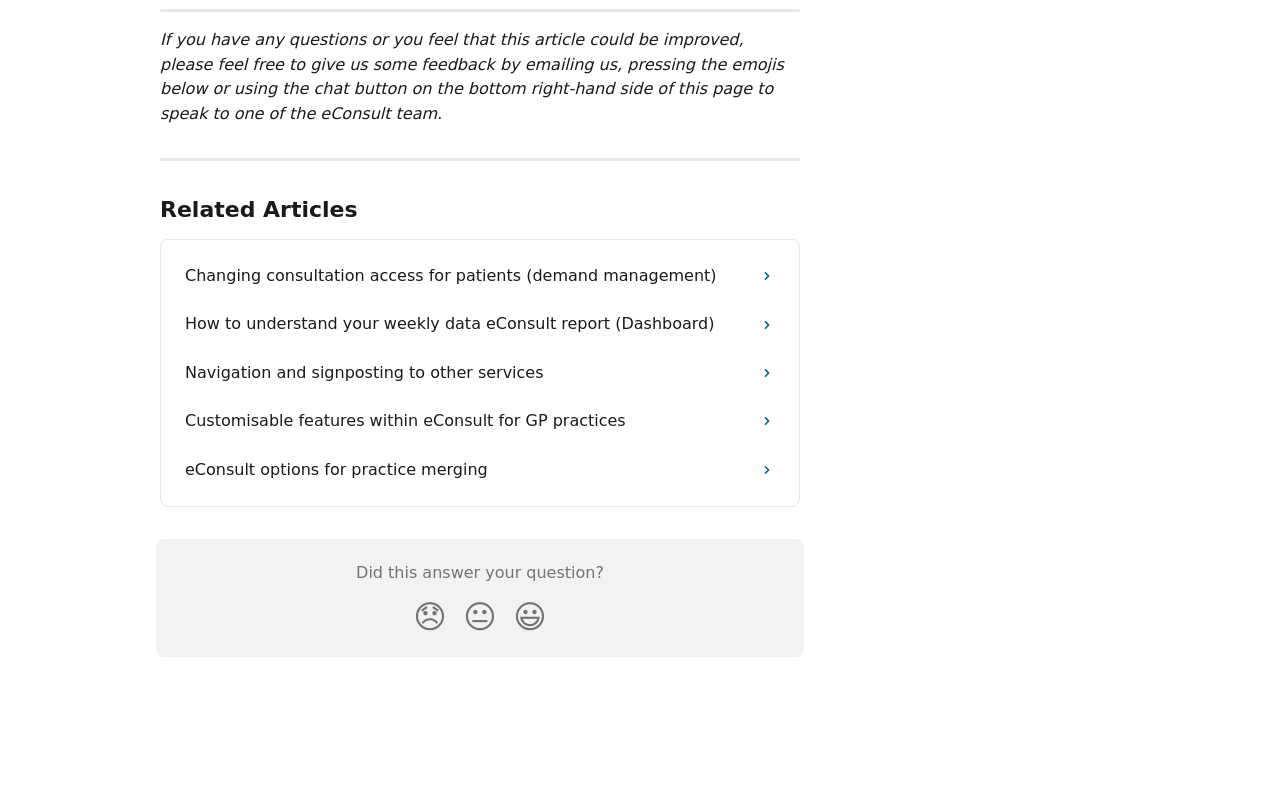Find the bounding box coordinates for the area you need to click to carry out the instruction: "Click the Smiley Reaction button". The coordinates should be four float numbers between 0 and 1, indicated as [left, top, right, bottom].

[0.395, 0.746, 0.434, 0.815]